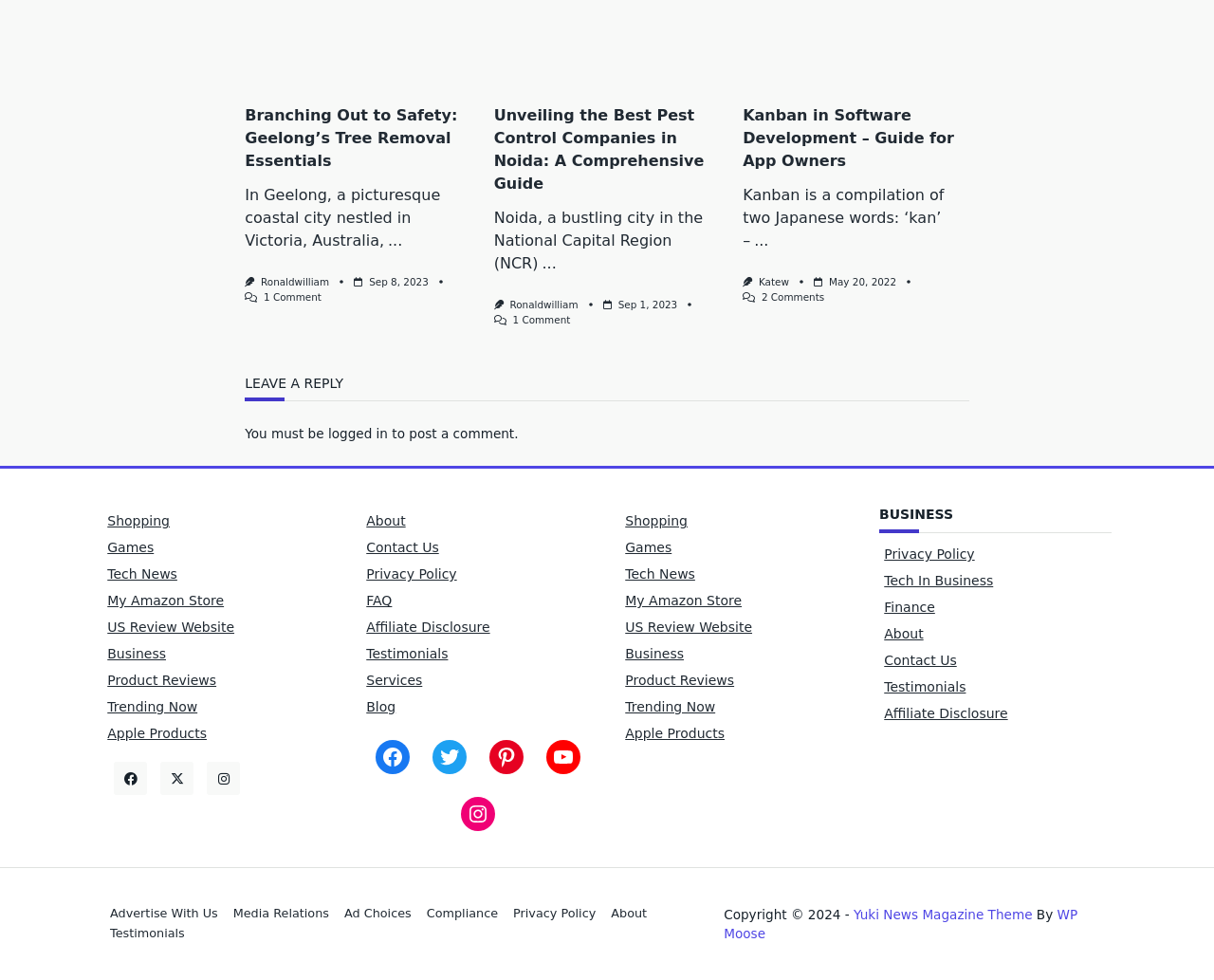Respond with a single word or phrase for the following question: 
What is the category of the article 'Kanban in Software Development – Guide for App Owners'?

Tech News